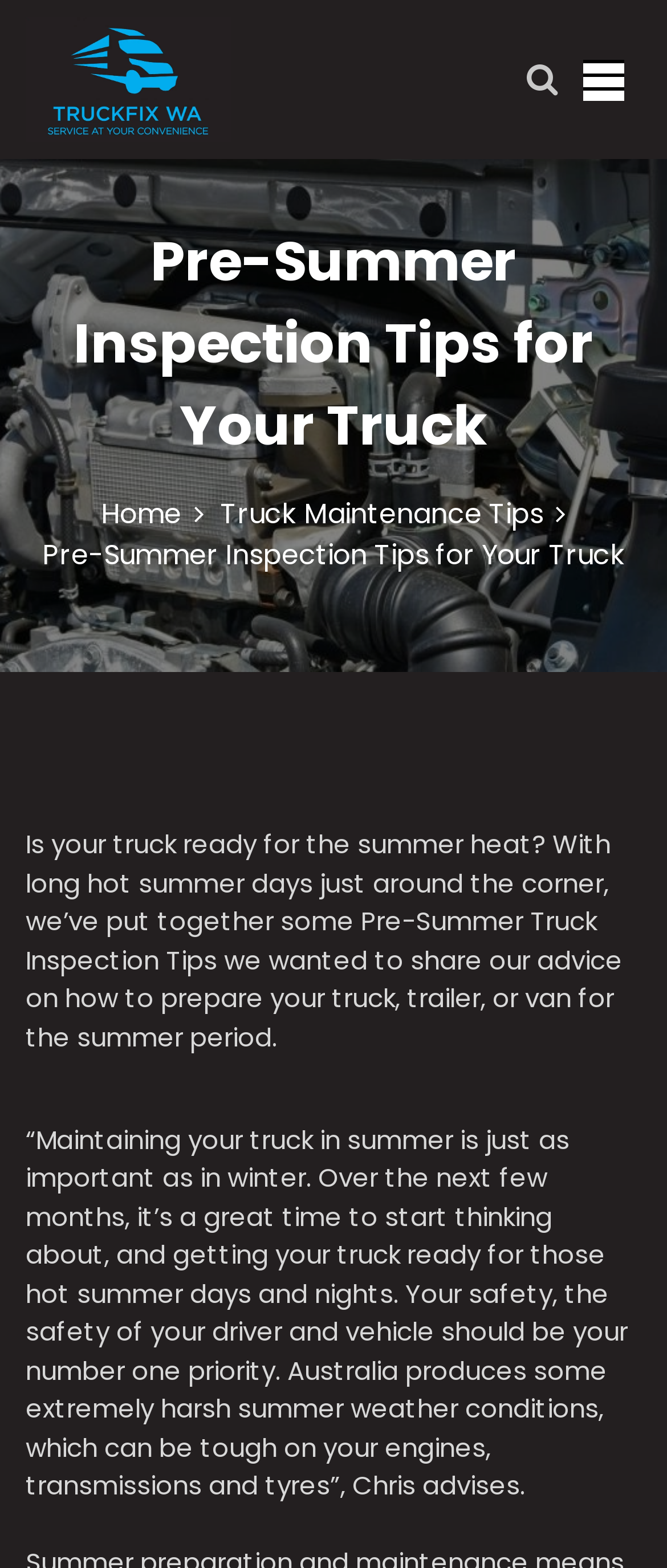Analyze the image and provide a detailed answer to the question: Who advises on truck maintenance in the article?

I found this information by reading the static text element that quotes someone named Chris, who advises on the importance of maintaining trucks in summer.